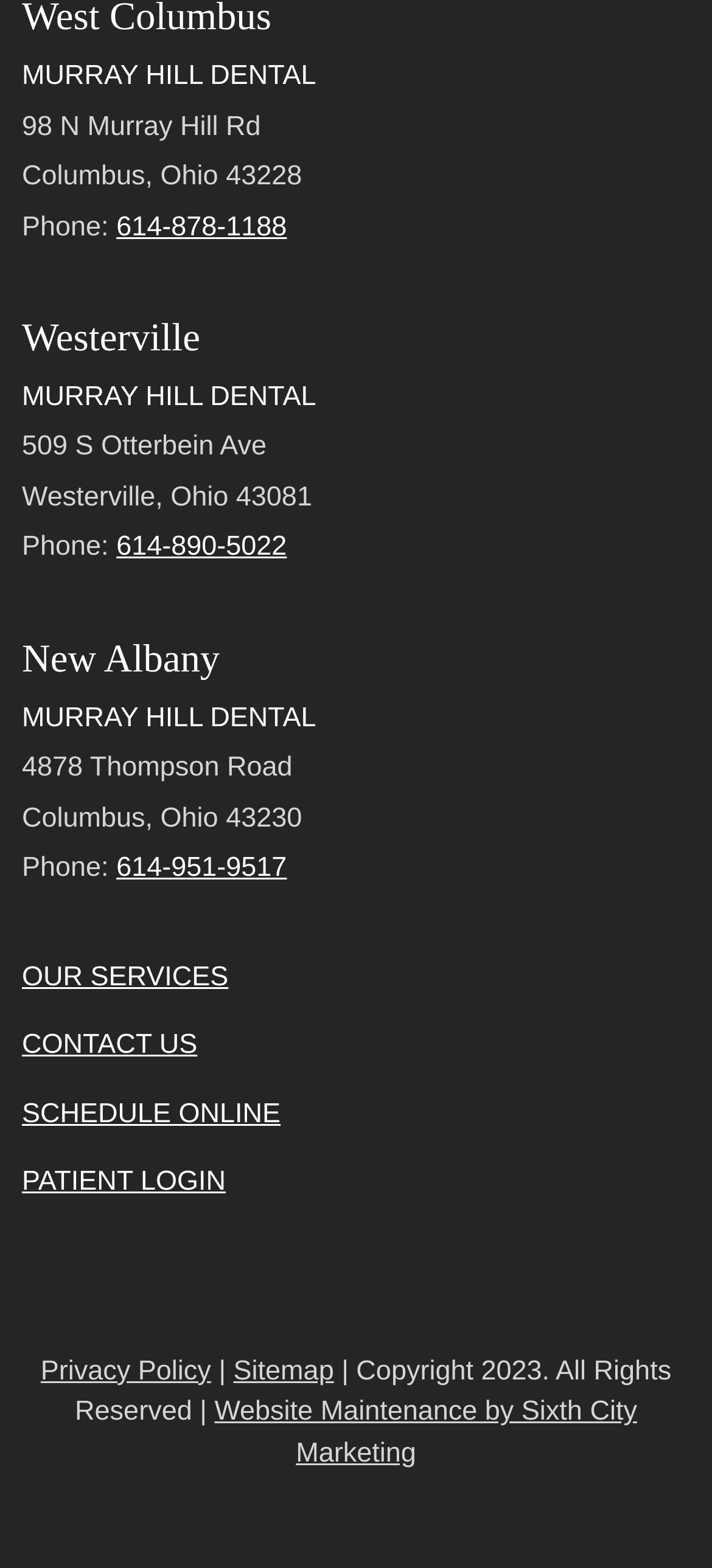Please specify the bounding box coordinates for the clickable region that will help you carry out the instruction: "Check the privacy policy".

[0.057, 0.864, 0.296, 0.884]